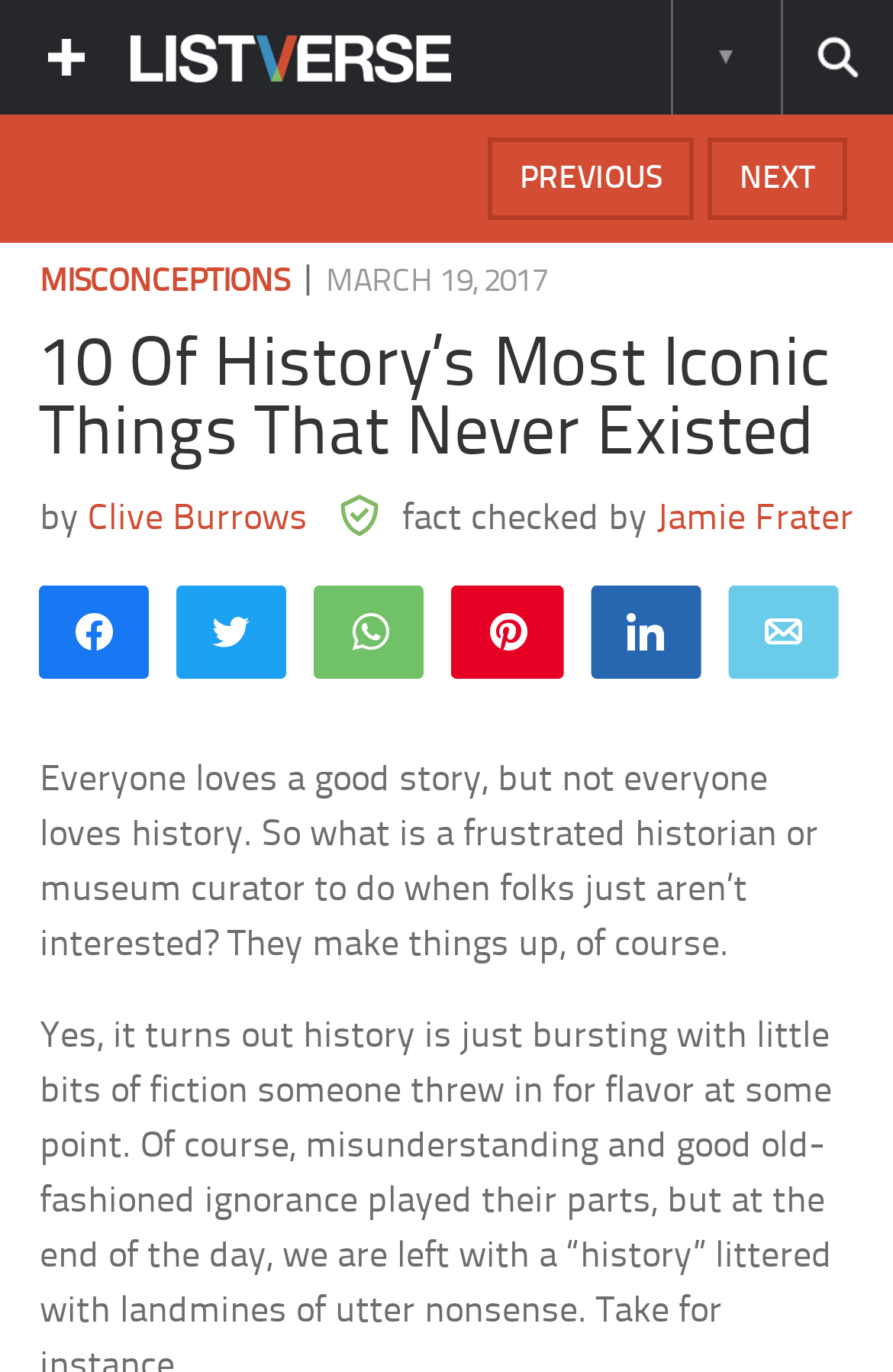Can you provide the bounding box coordinates for the element that should be clicked to implement the instruction: "Show More Information"?

[0.751, 0.0, 0.872, 0.083]